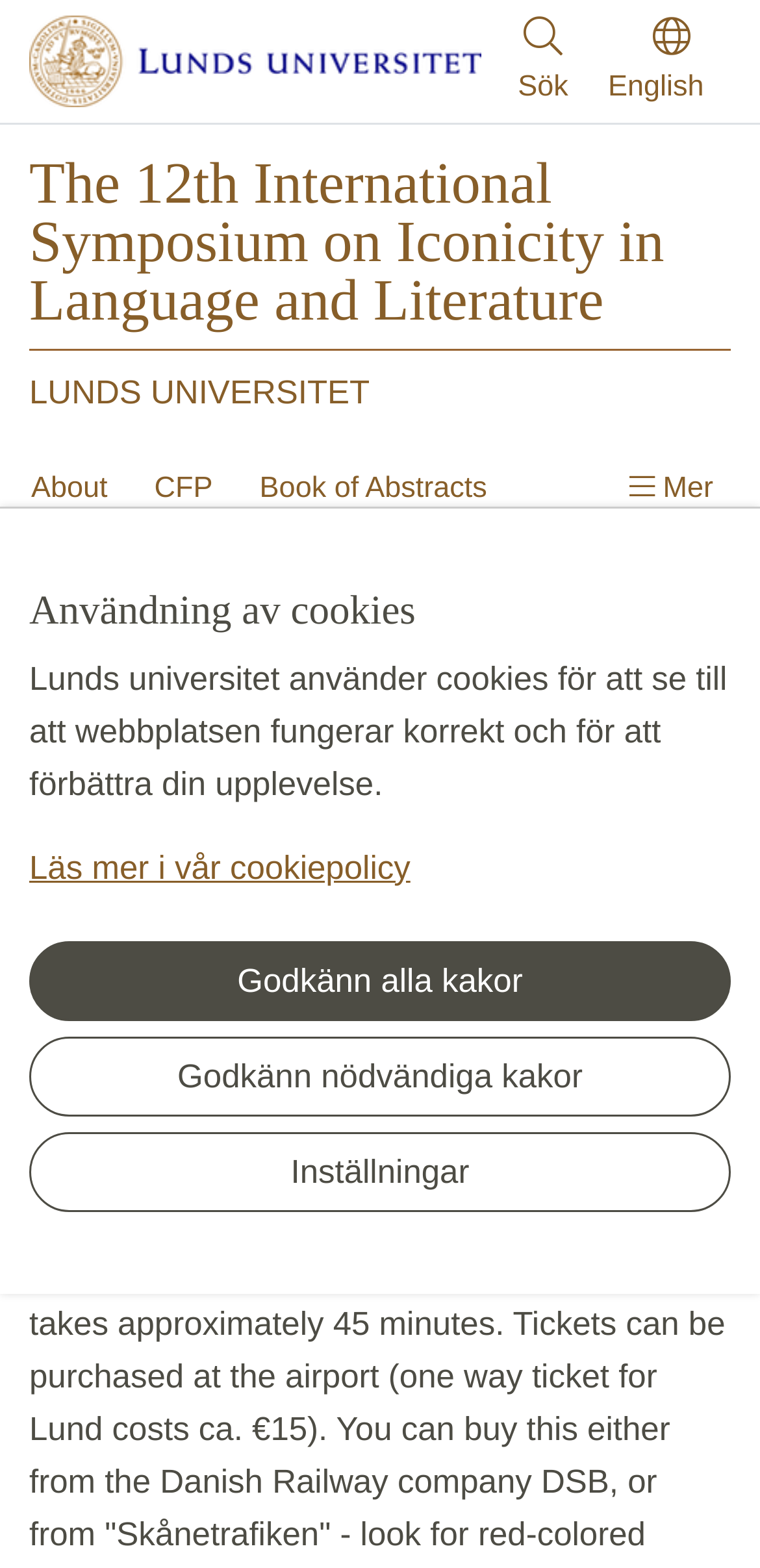Answer this question using a single word or a brief phrase:
What is the name of the university?

Lunds universitet